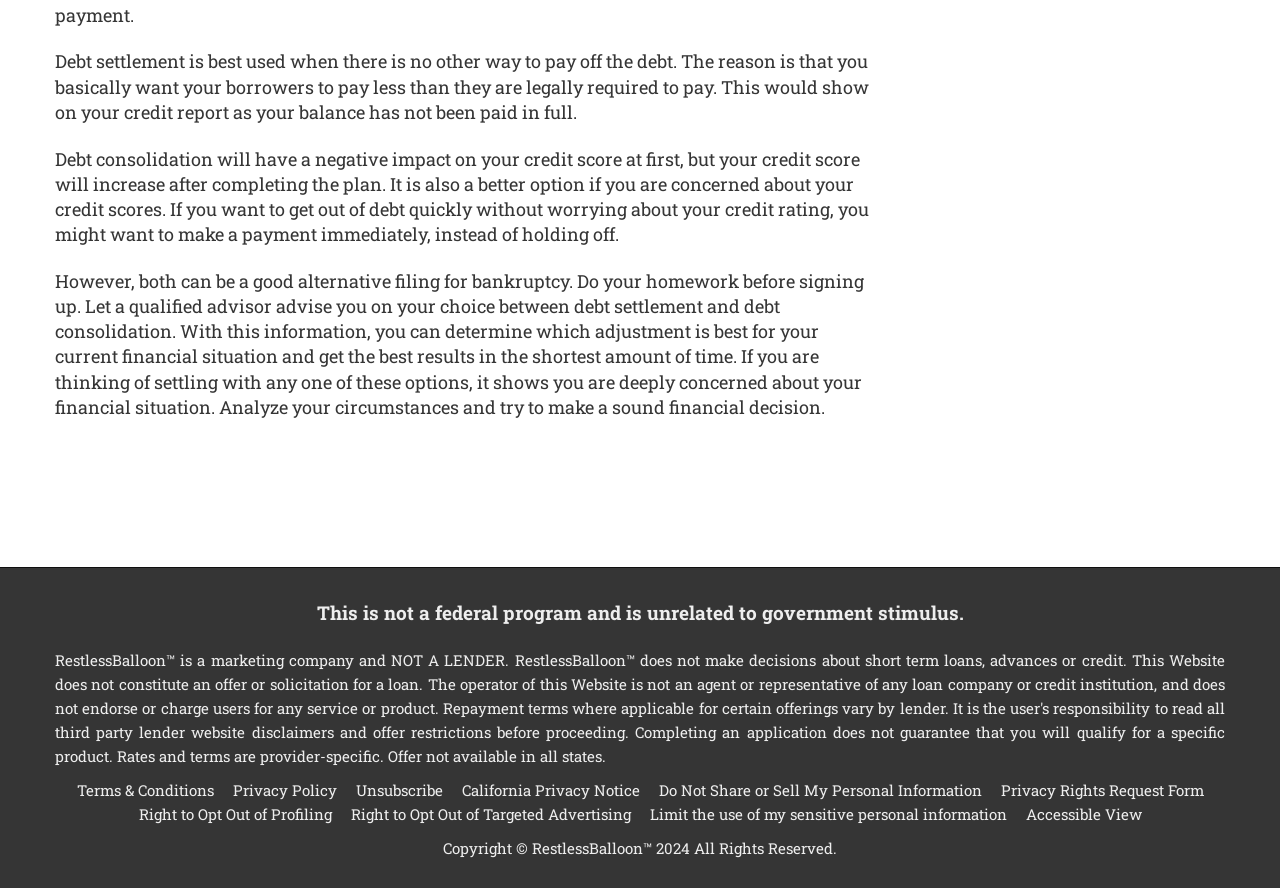Identify the bounding box coordinates of the area you need to click to perform the following instruction: "View privacy policy".

[0.182, 0.878, 0.263, 0.901]